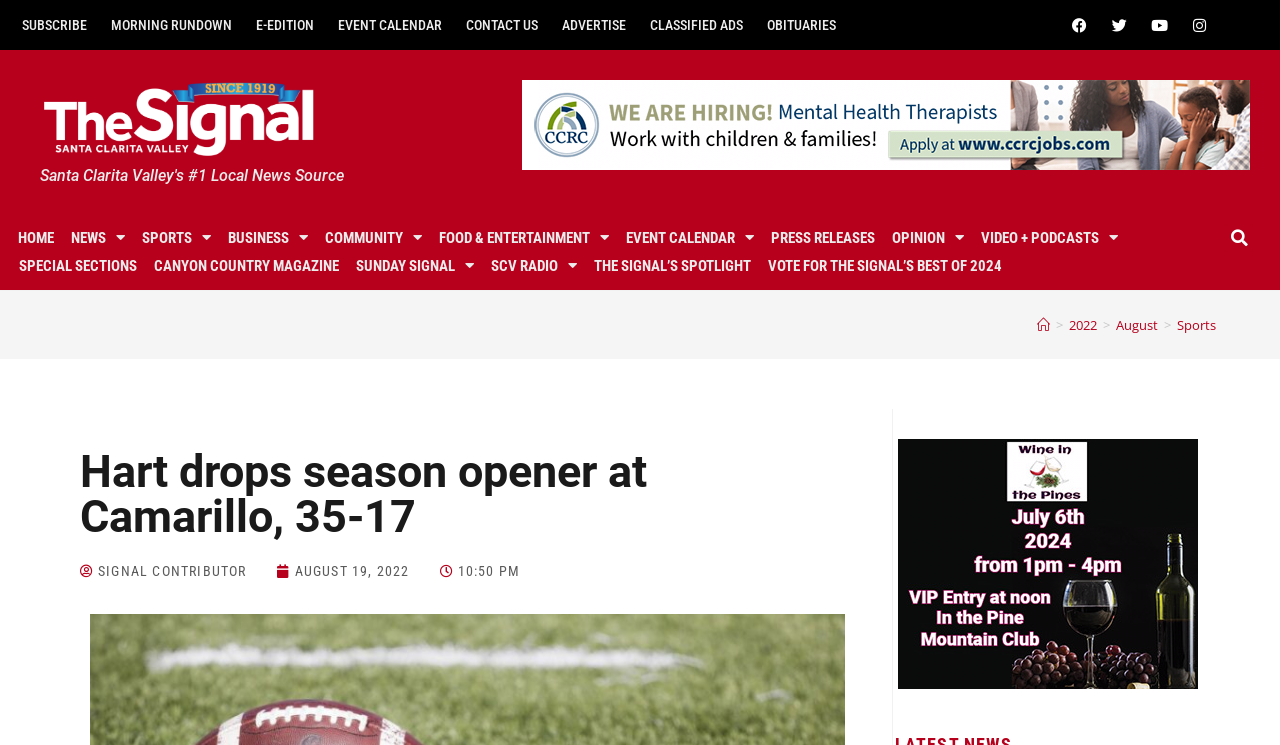What social media platforms are available for following?
Based on the screenshot, respond with a single word or phrase.

Facebook, Twitter, Youtube, Instagram